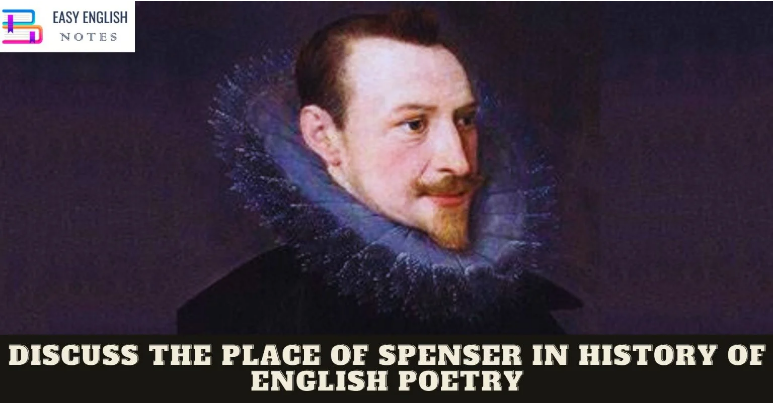Describe all the elements in the image extensively.

The image features a portrait of Edmund Spenser, a prominent figure in the history of English poetry, set against a dark background. Spenser, known for his significant contributions during the Elizabethan era, is depicted wearing a striking ruff, characteristic of the period. The lower section of the image prominently displays the text "DISCUSS THE PLACE OF SPENSER IN HISTORY OF ENGLISH POETRY," emphasizing the theme of exploring Spenser's literary impact and legacy. Accompanying the portrait is a logo for EasyEnglishNotes.com, the source of the content, suggesting that this image is part of a discussion or analysis geared towards understanding Spenser's monumental role in English literature.